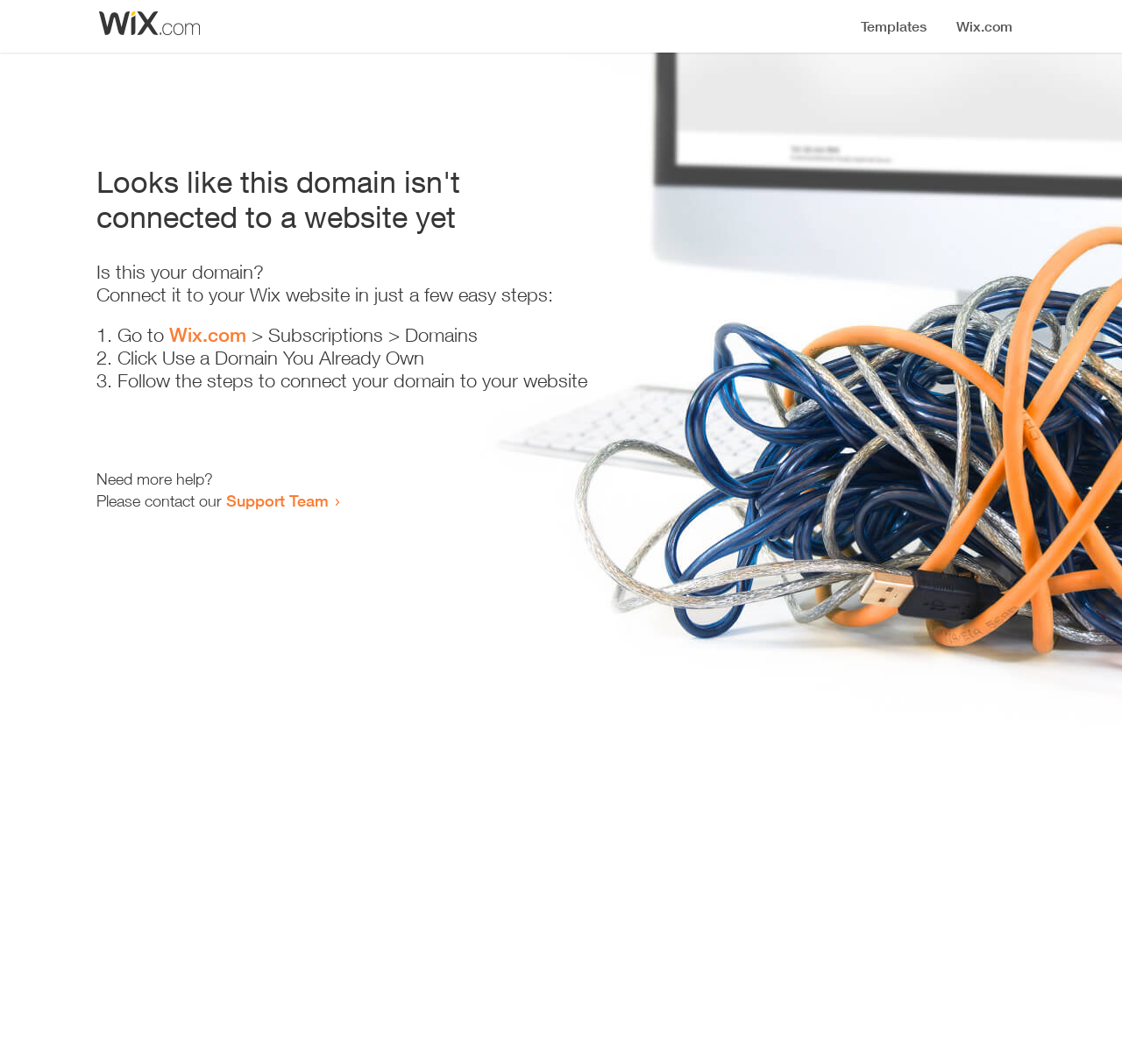Based on the element description, predict the bounding box coordinates (top-left x, top-left y, bottom-right x, bottom-right y) for the UI element in the screenshot: Wix.com

[0.151, 0.304, 0.22, 0.325]